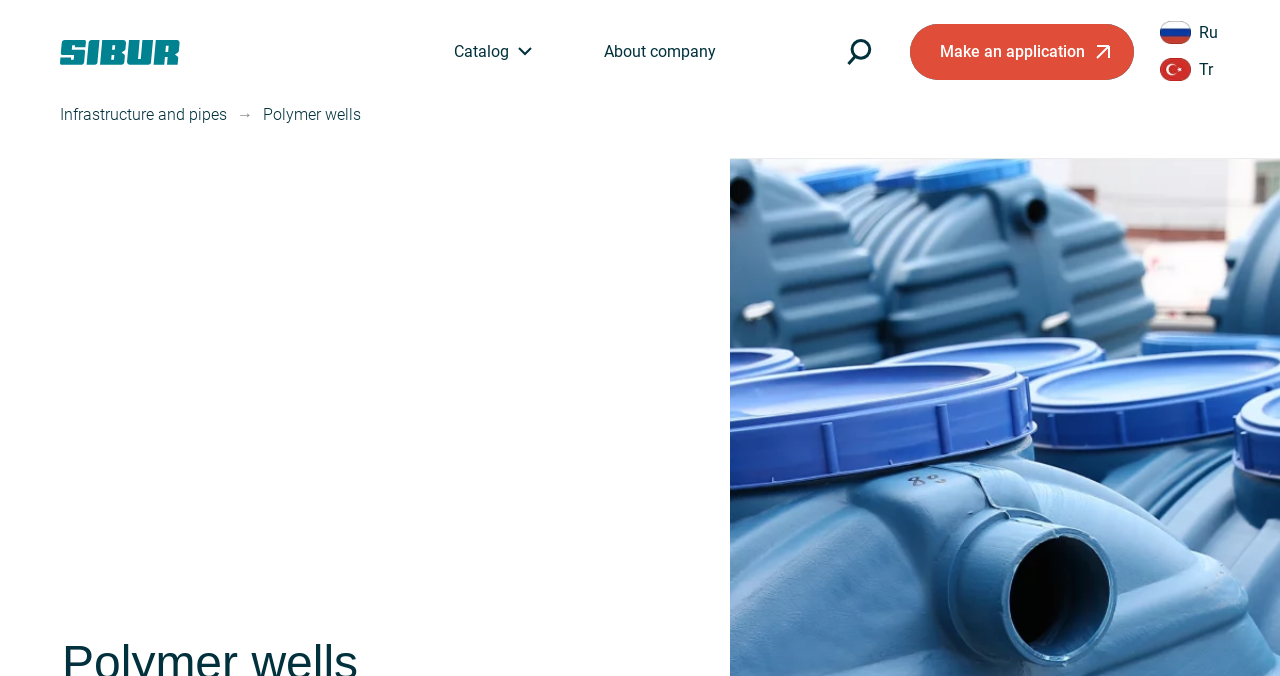What type of content is linked to 'Catalog'?
Can you provide an in-depth and detailed response to the question?

The 'Catalog' link is likely pointing to a webpage that lists products or services related to polymer wells. The term 'Catalog' is often used in e-commerce or business contexts to refer to a collection of products or services.